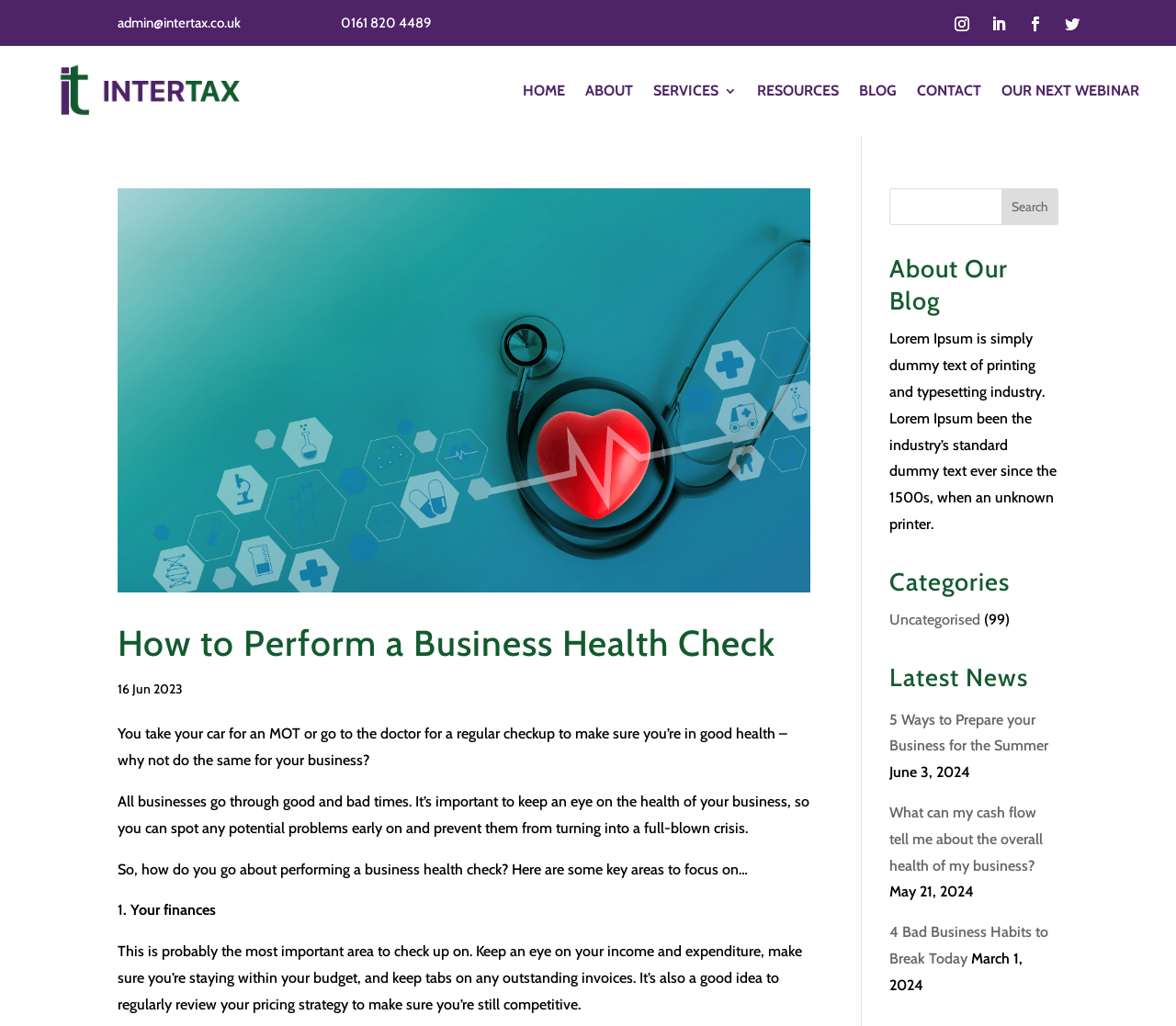Please locate the bounding box coordinates of the element that needs to be clicked to achieve the following instruction: "View the latest news '5 Ways to Prepare your Business for the Summer'". The coordinates should be four float numbers between 0 and 1, i.e., [left, top, right, bottom].

[0.756, 0.693, 0.895, 0.735]